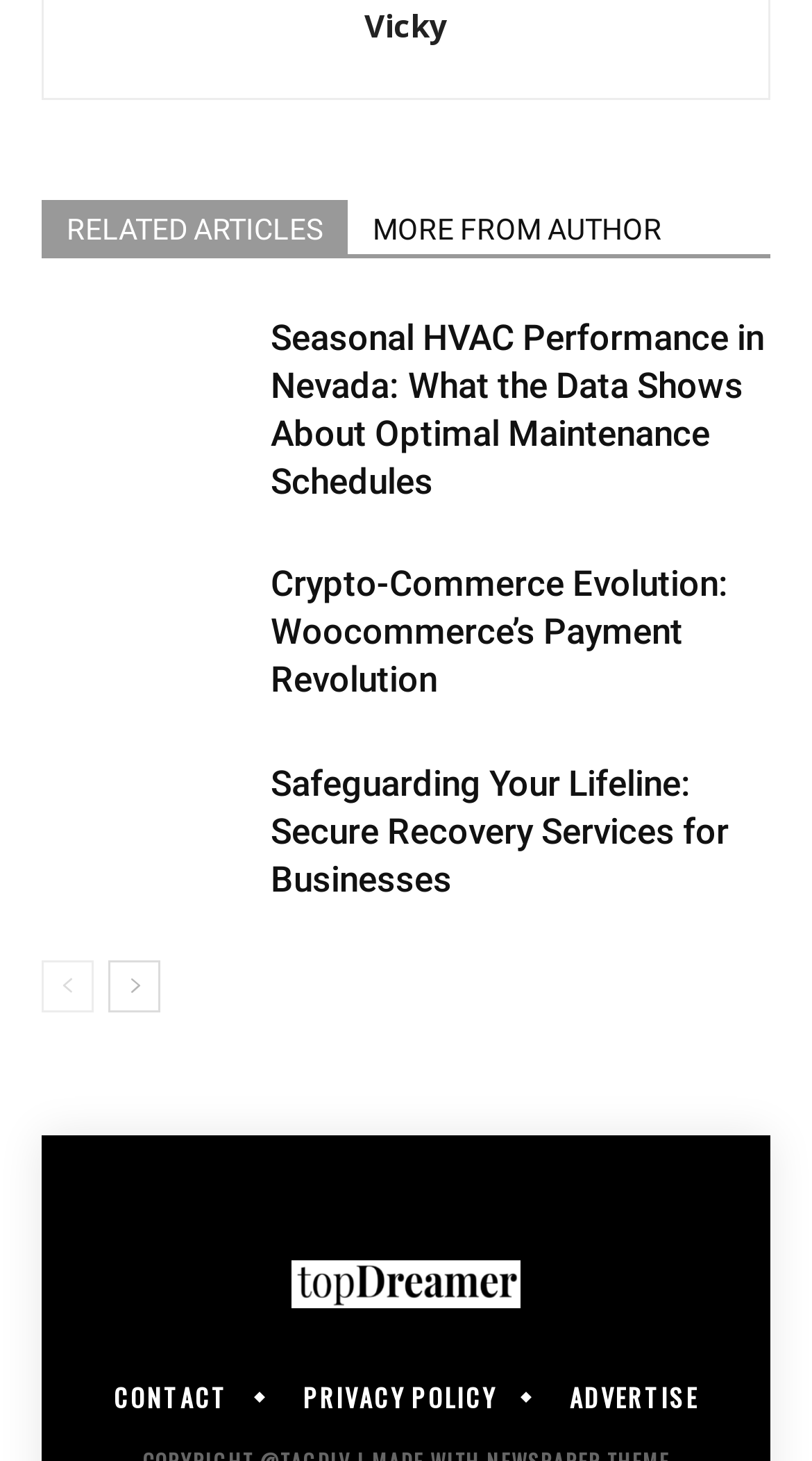Can you show the bounding box coordinates of the region to click on to complete the task described in the instruction: "view logo"?

[0.359, 0.862, 0.641, 0.895]